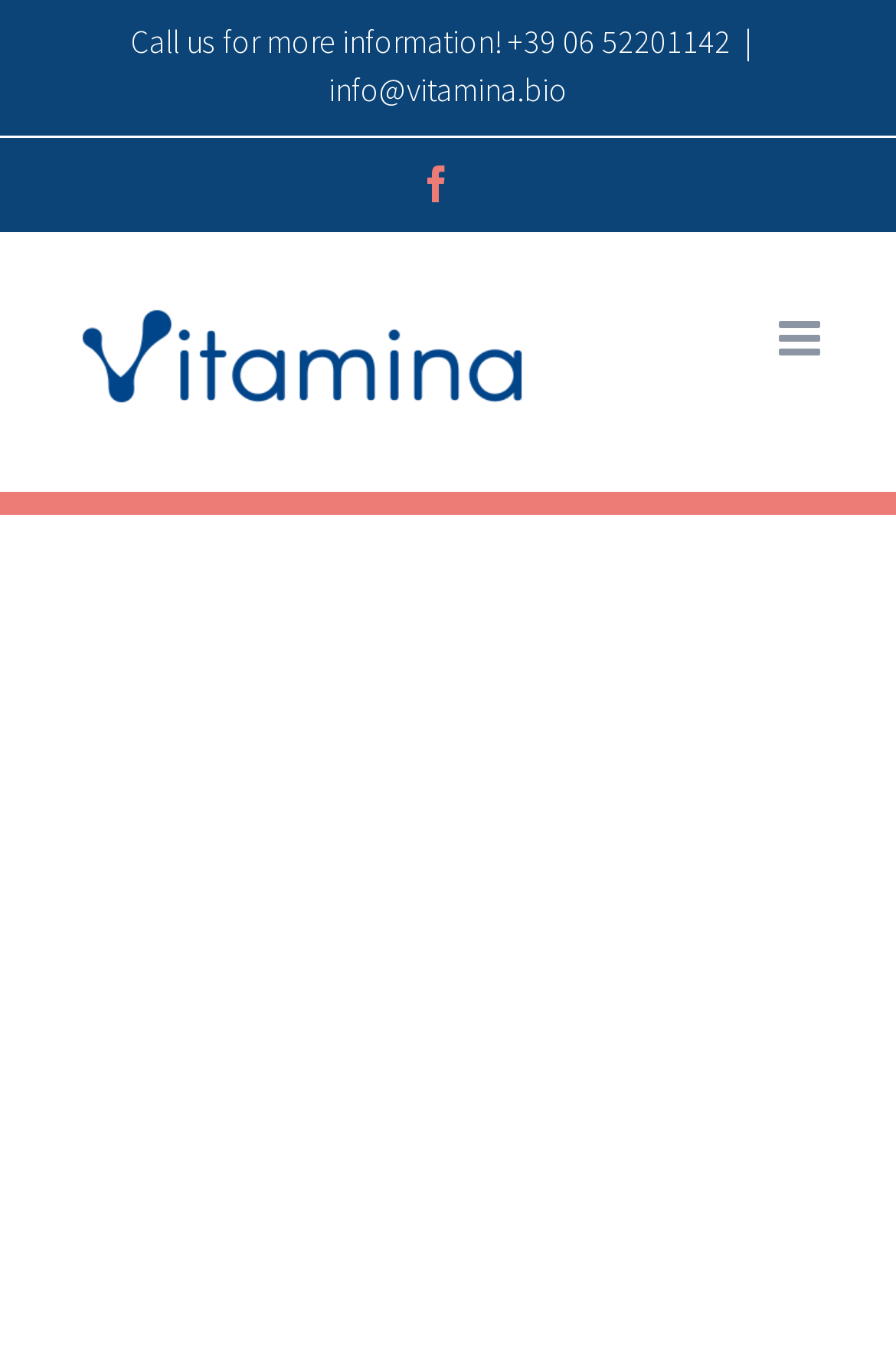What is the phone number for more information?
Respond with a short answer, either a single word or a phrase, based on the image.

+39 06 52201142